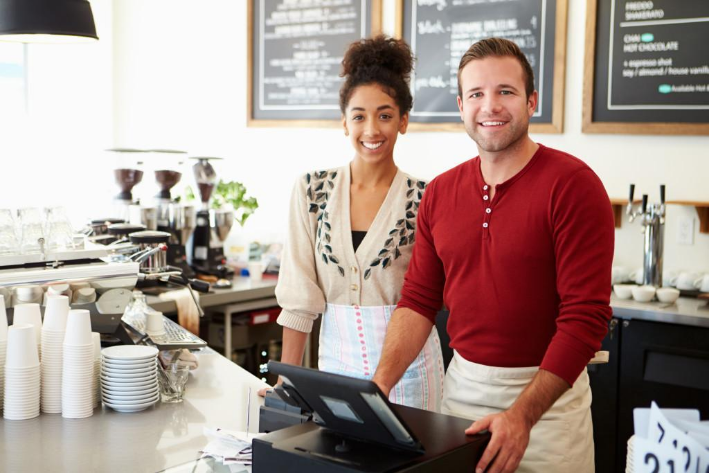Describe the image thoroughly, including all noticeable details.

In a vibrant coffee shop setting, two smiling employees stand proudly behind the counter, ready to serve customers. They embody the spirit of hospitality and teamwork, each wearing aprons that reflect their commitment to their roles. The woman, with her curly hair neatly styled, wears a light-colored top adorned with decorative embroidery, while the man beside her is dressed in a comfortable red shirt. The backdrop showcases an array of coffee-making equipment and a chalkboard menu filled with enticing beverage options, highlighting the shop's inviting atmosphere. This lively image encapsulates the essence of managing a coffee shop during challenging times, illustrating passion and resilience in the face of the ongoing pandemic.